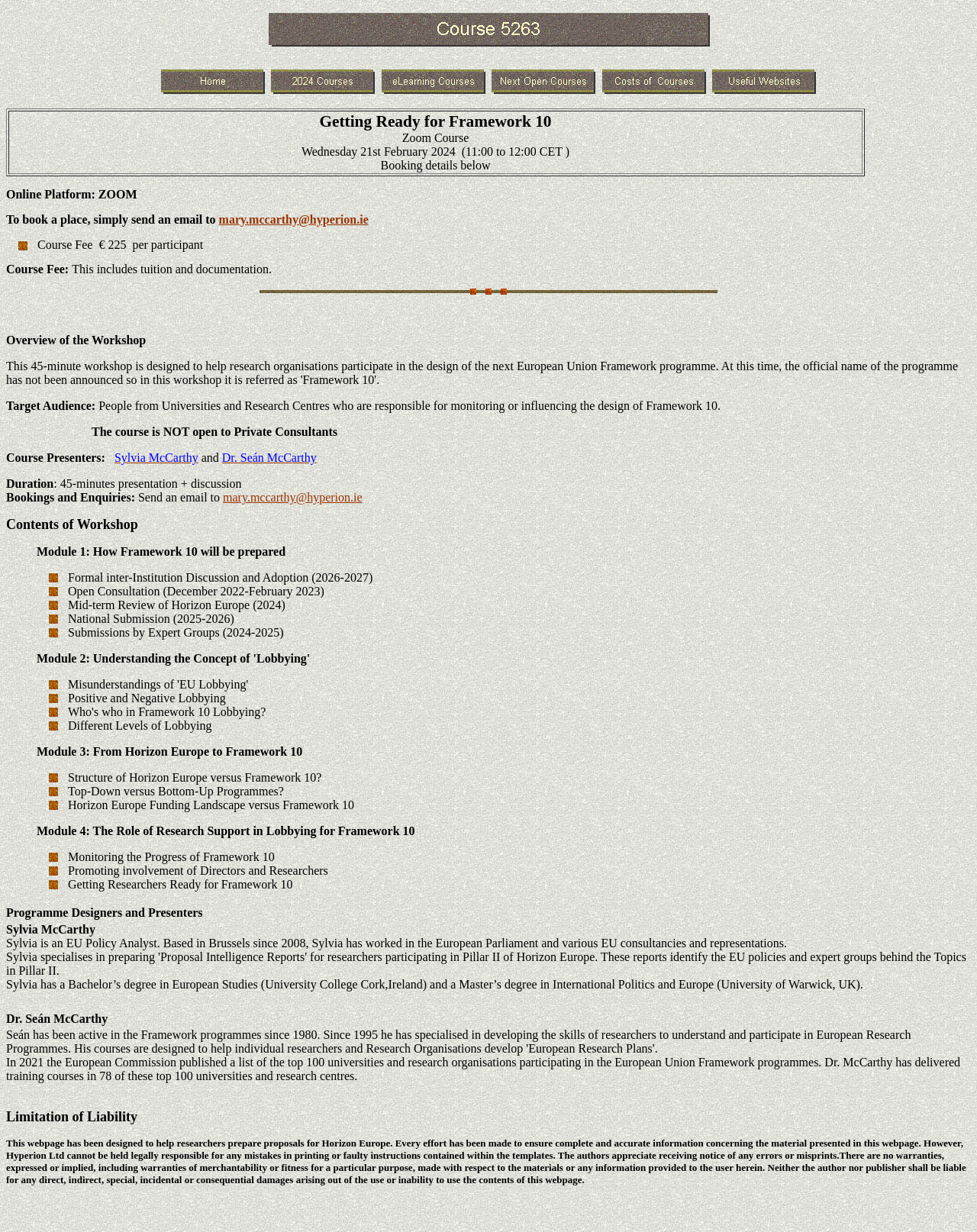What is the duration of the workshop?
Use the information from the screenshot to give a comprehensive response to the question.

The duration of the workshop is mentioned in the webpage as 'Duration: 45-minutes presentation + discussion'.